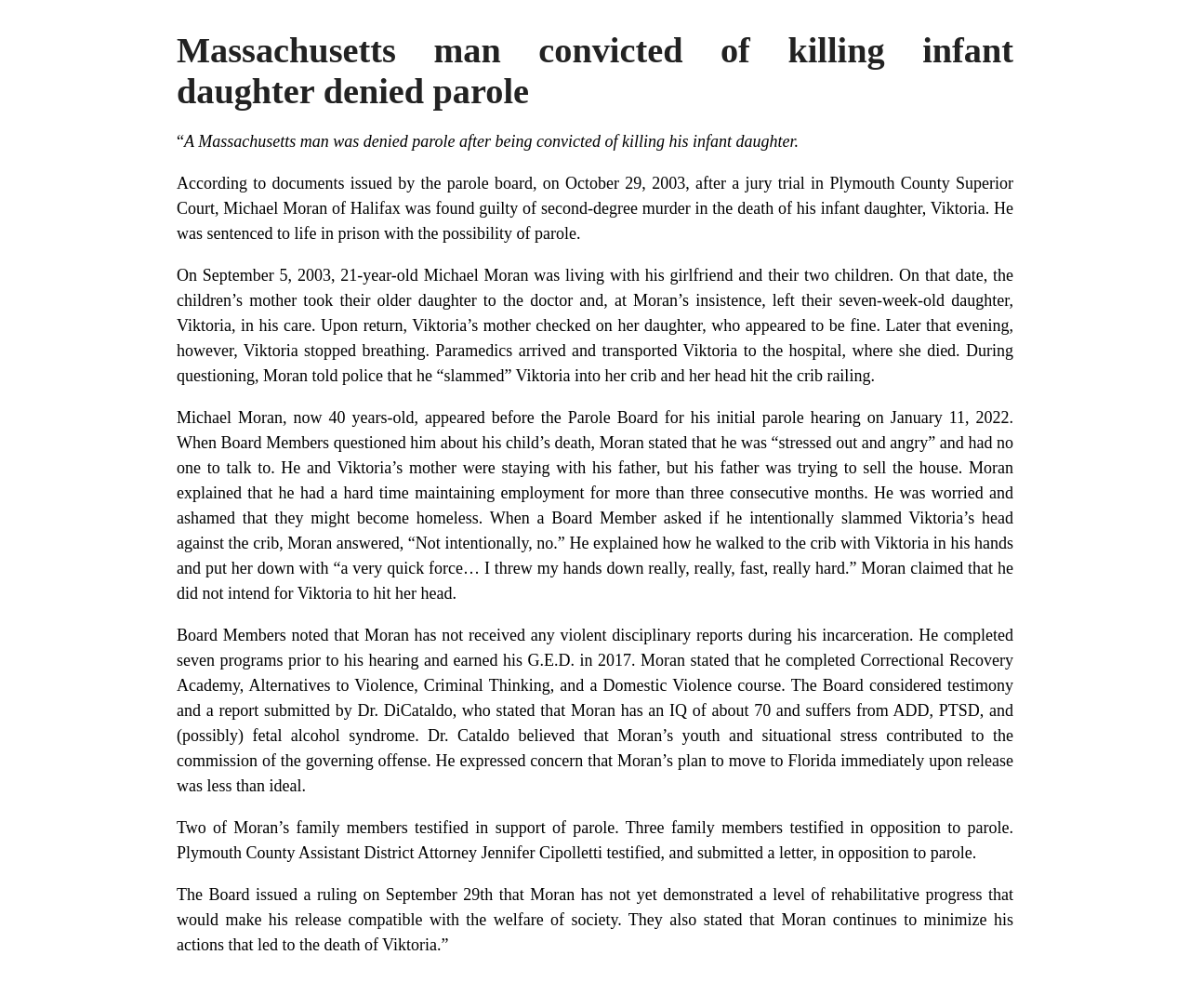What was Michael Moran convicted of?
We need a detailed and exhaustive answer to the question. Please elaborate.

According to the text, Michael Moran was found guilty of second-degree murder in the death of his infant daughter, Viktoria, as stated in the paragraph starting with 'According to documents issued by the parole board...'.